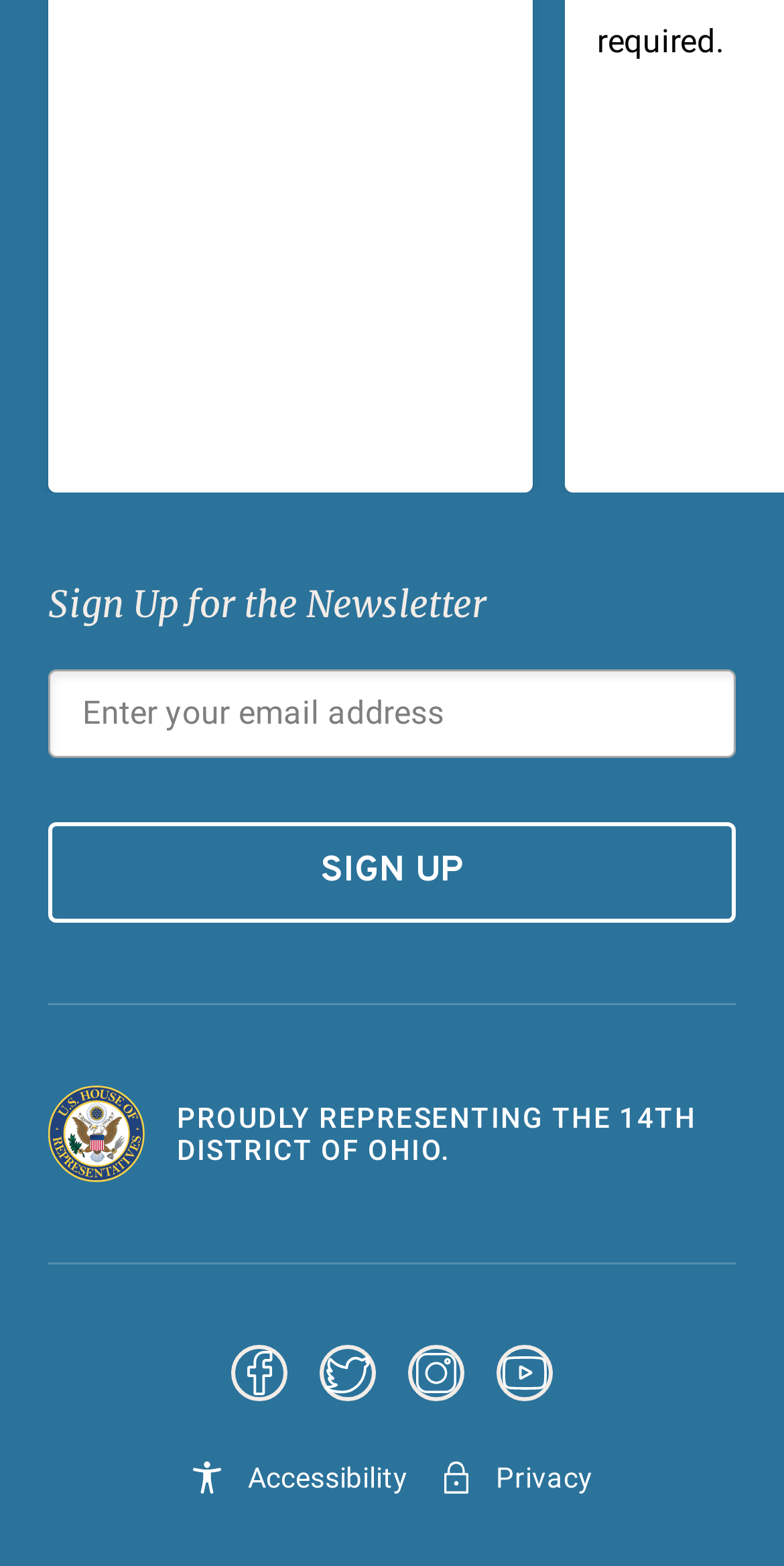Locate the bounding box coordinates for the element described below: "aria-label="Facebook"". The coordinates must be four float values between 0 and 1, formatted as [left, top, right, bottom].

[0.295, 0.859, 0.367, 0.908]